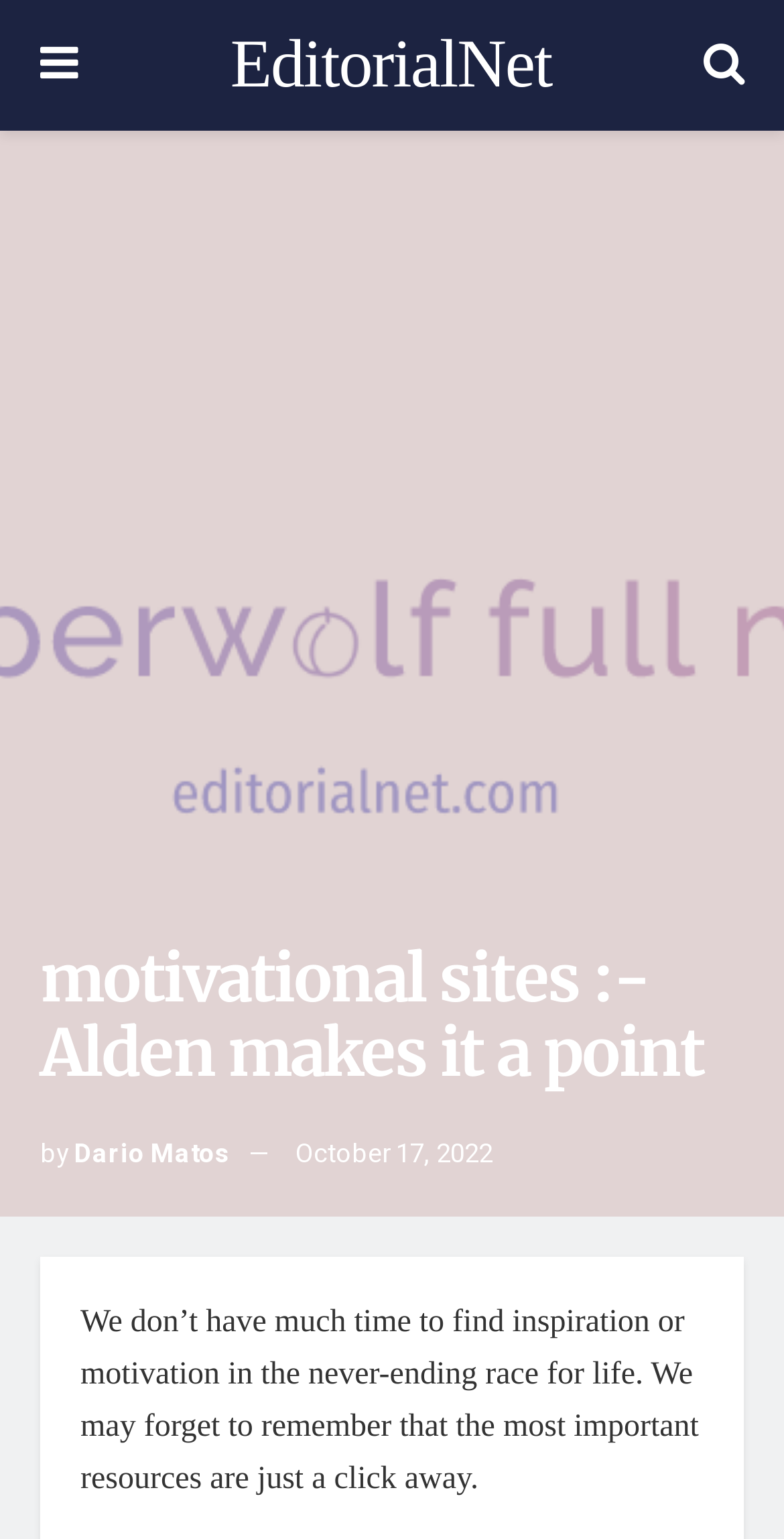Use a single word or phrase to answer the question:
What is the author of the article?

Dario Matos